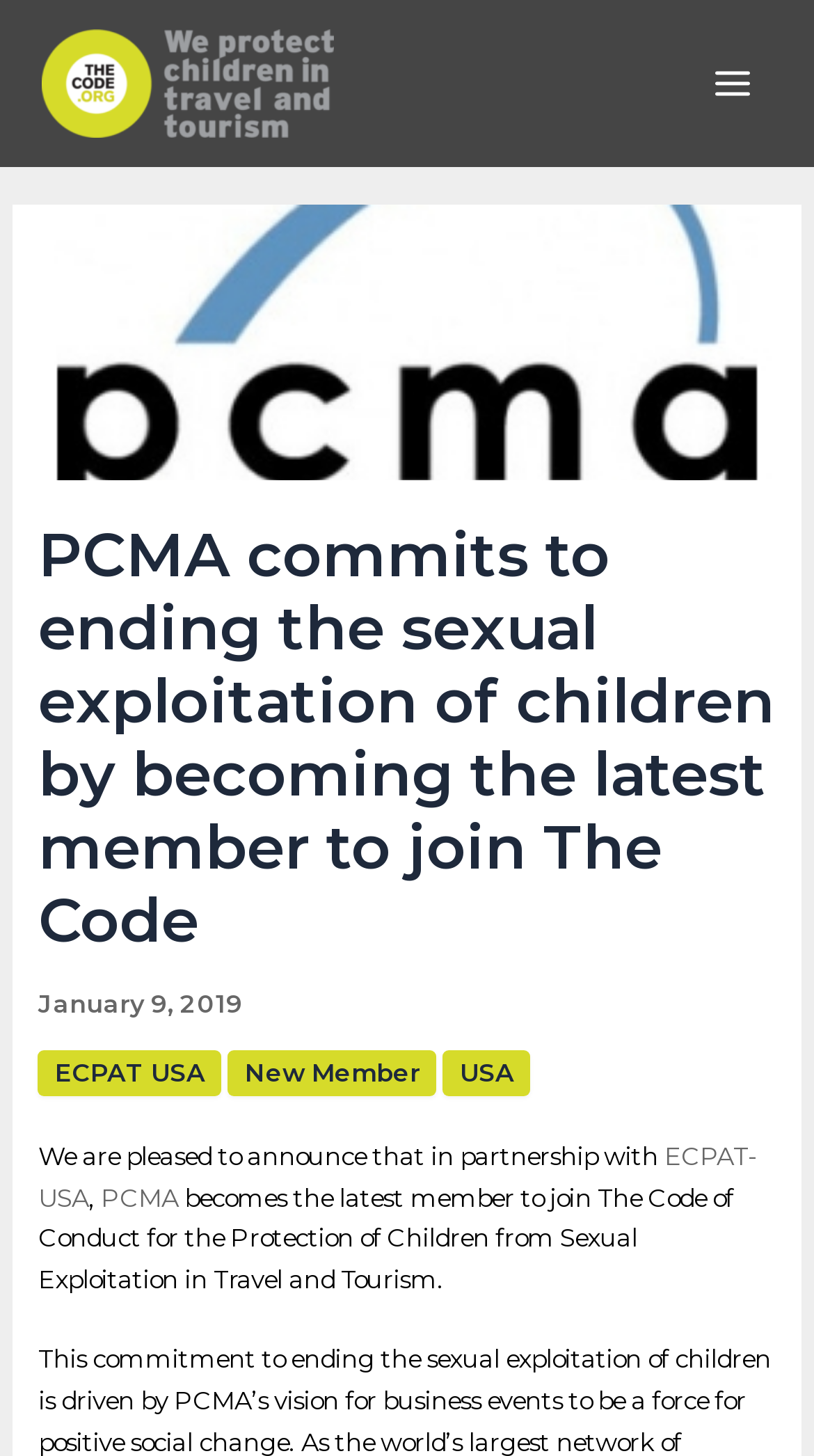What is the relationship between PCMA and The Code?
Give a thorough and detailed response to the question.

By understanding the context of the webpage, I inferred that PCMA becomes a member of The Code. This is mentioned explicitly in the text content of the webpage.